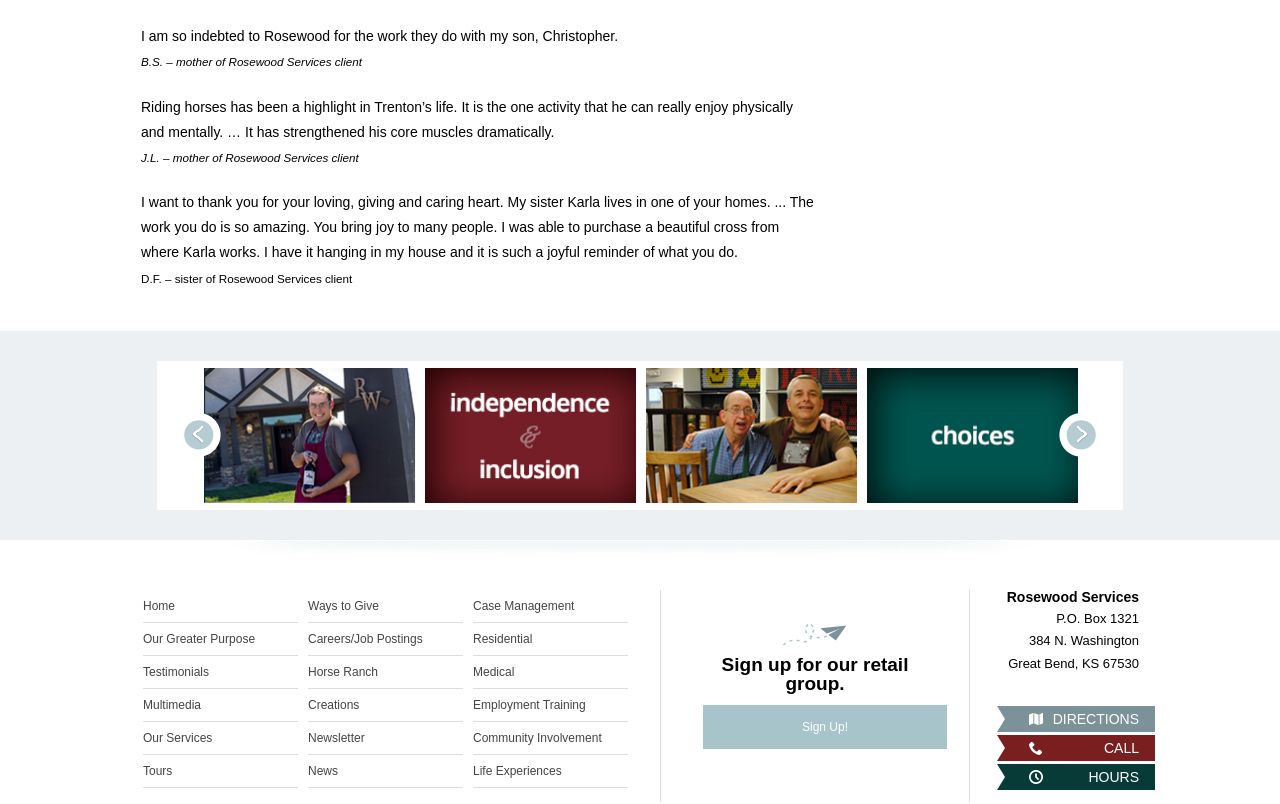Indicate the bounding box coordinates of the clickable region to achieve the following instruction: "Get directions to Rosewood Services."

[0.785, 0.878, 0.902, 0.91]